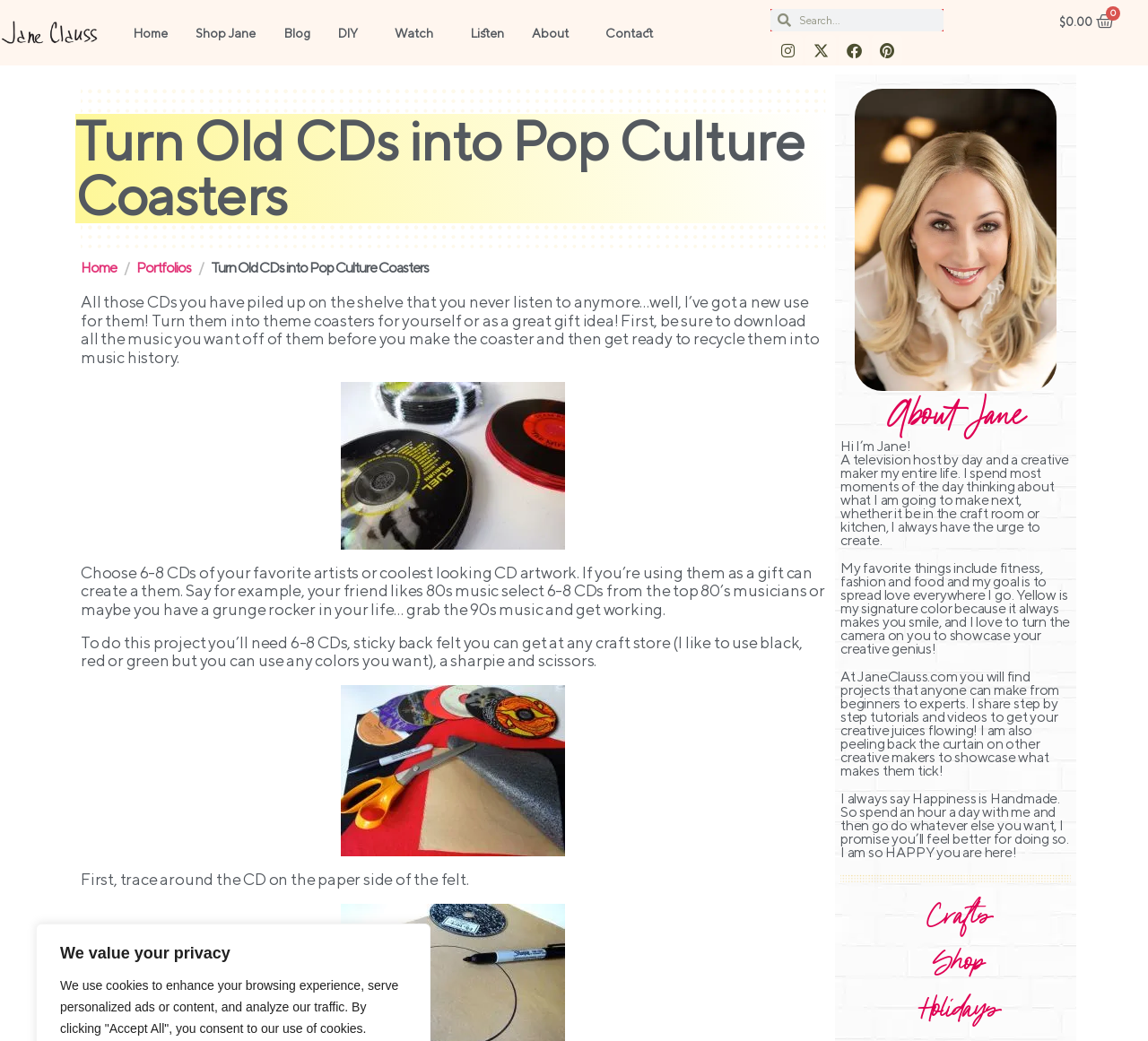Please indicate the bounding box coordinates of the element's region to be clicked to achieve the instruction: "Read about Jane's crafts". Provide the coordinates as four float numbers between 0 and 1, i.e., [left, top, right, bottom].

[0.809, 0.859, 0.864, 0.901]